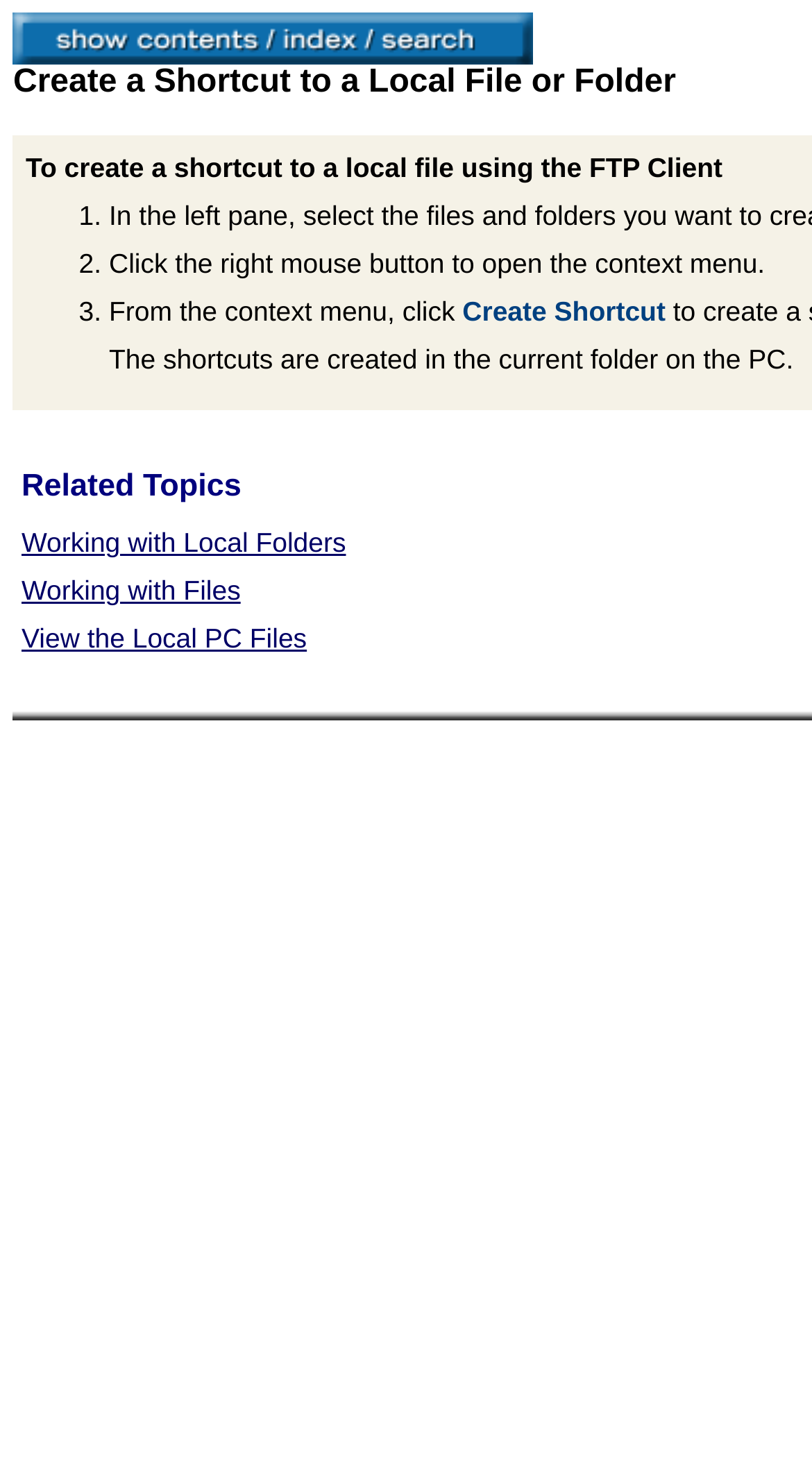Determine the bounding box coordinates for the UI element with the following description: "Working with Files". The coordinates should be four float numbers between 0 and 1, represented as [left, top, right, bottom].

[0.026, 0.393, 0.296, 0.415]